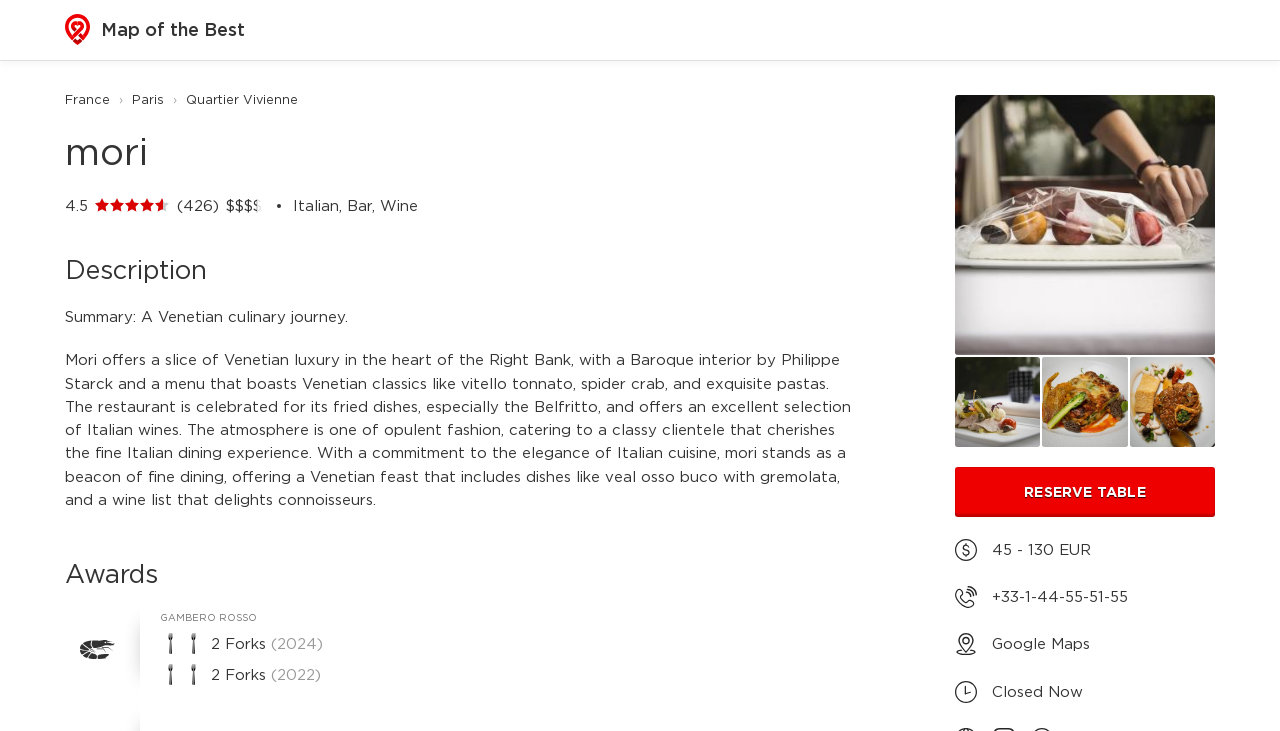Find the coordinates for the bounding box of the element with this description: "Google Maps".

[0.746, 0.85, 0.949, 0.915]